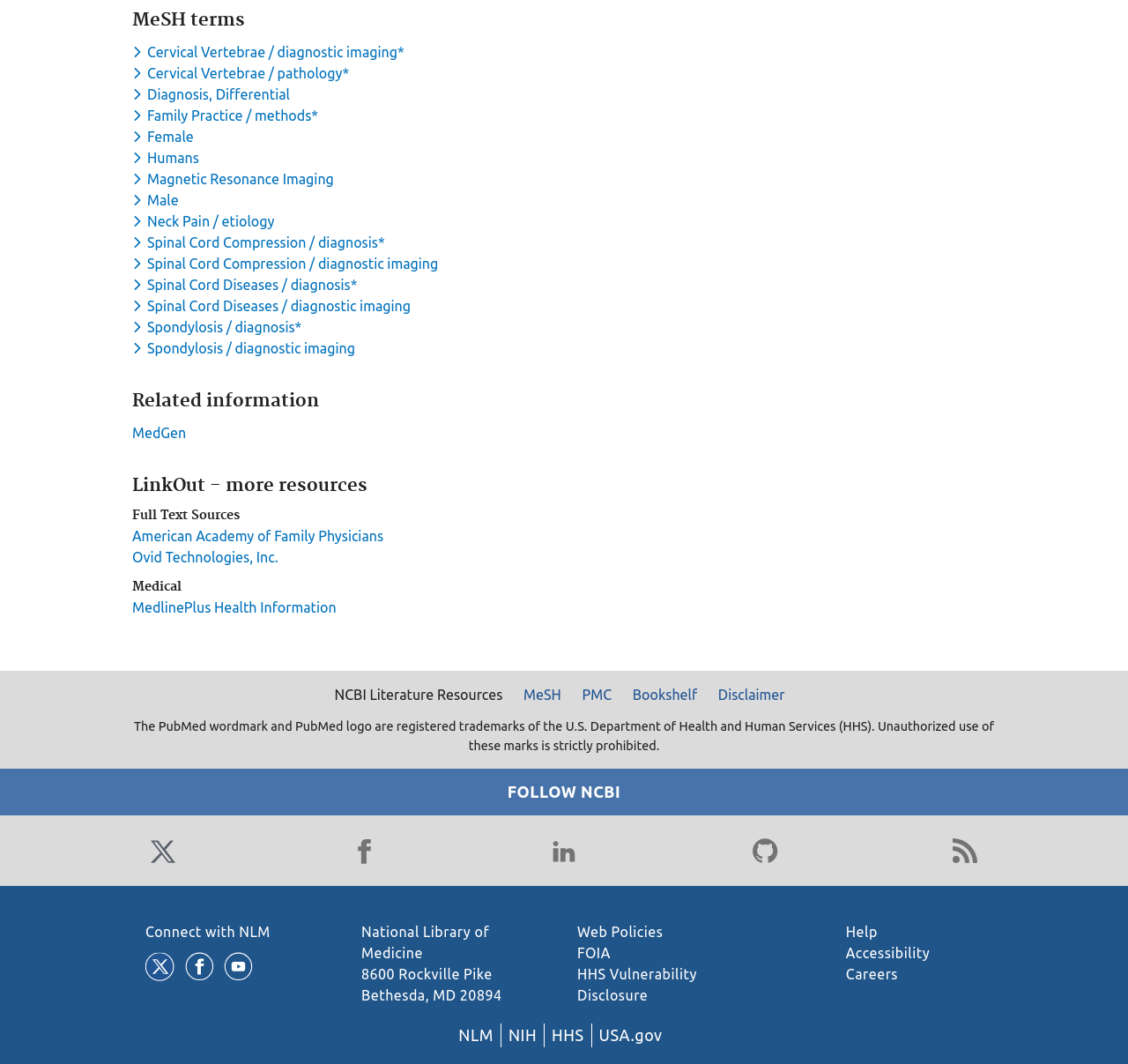Locate the bounding box coordinates of the segment that needs to be clicked to meet this instruction: "View Full Text Sources".

[0.117, 0.476, 0.68, 0.494]